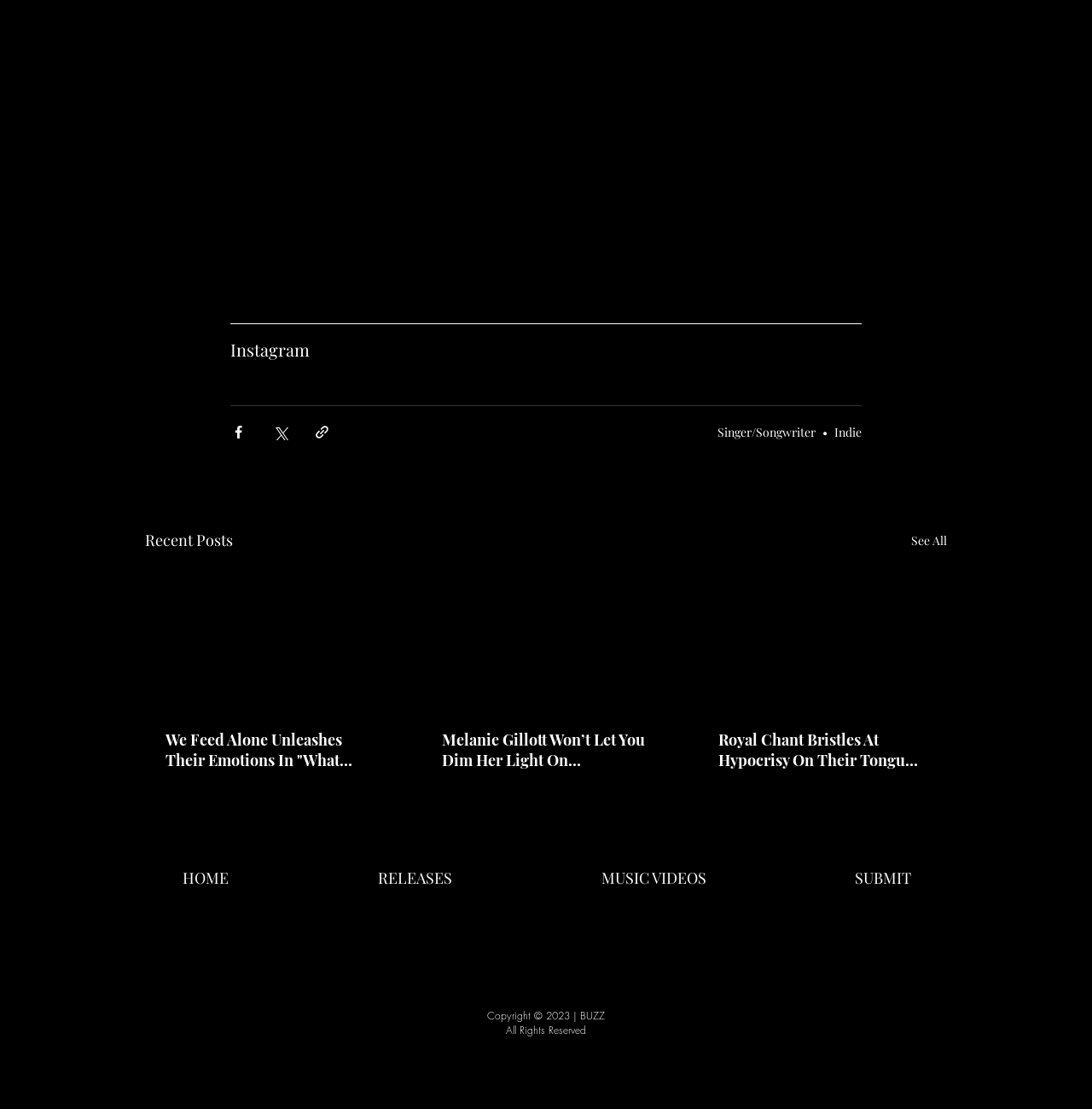Find and specify the bounding box coordinates that correspond to the clickable region for the instruction: "View Queries & Answers".

None